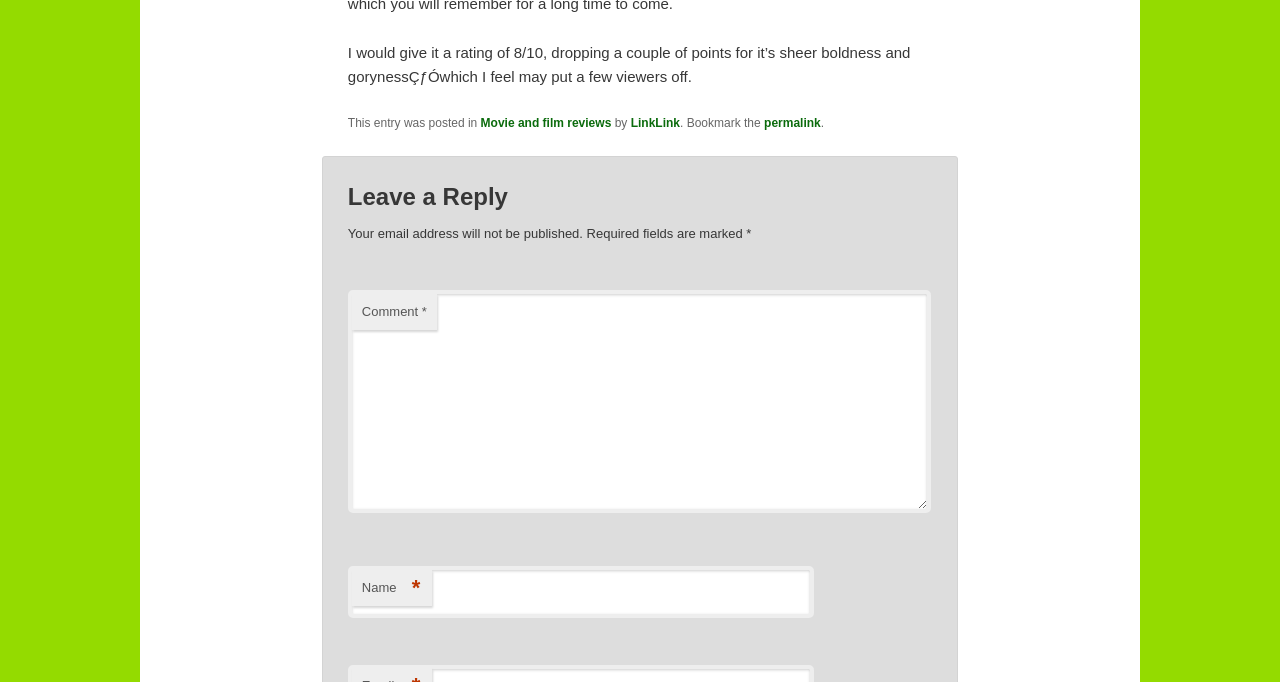What is required to leave a reply?
Based on the image, answer the question in a detailed manner.

The webpage has two required textboxes, one for 'Name' and one for 'Comment', which indicates that both are required to leave a reply.